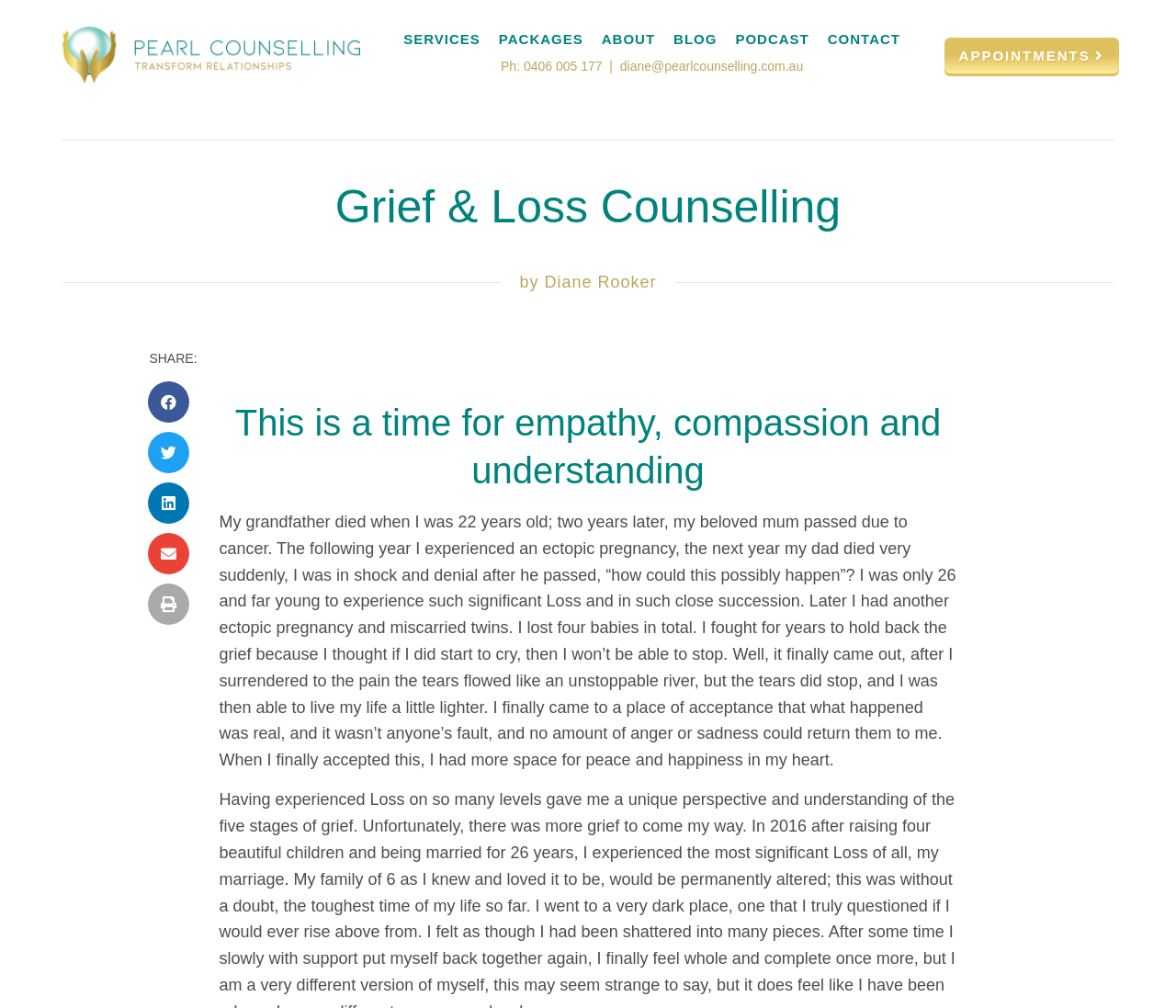How many ectopic pregnancies did the counsellor experience?
Examine the image and provide an in-depth answer to the question.

The counsellor shares her personal experience of losing four babies, including two ectopic pregnancies, in the long text below the heading 'This is a time for empathy, compassion and understanding'.